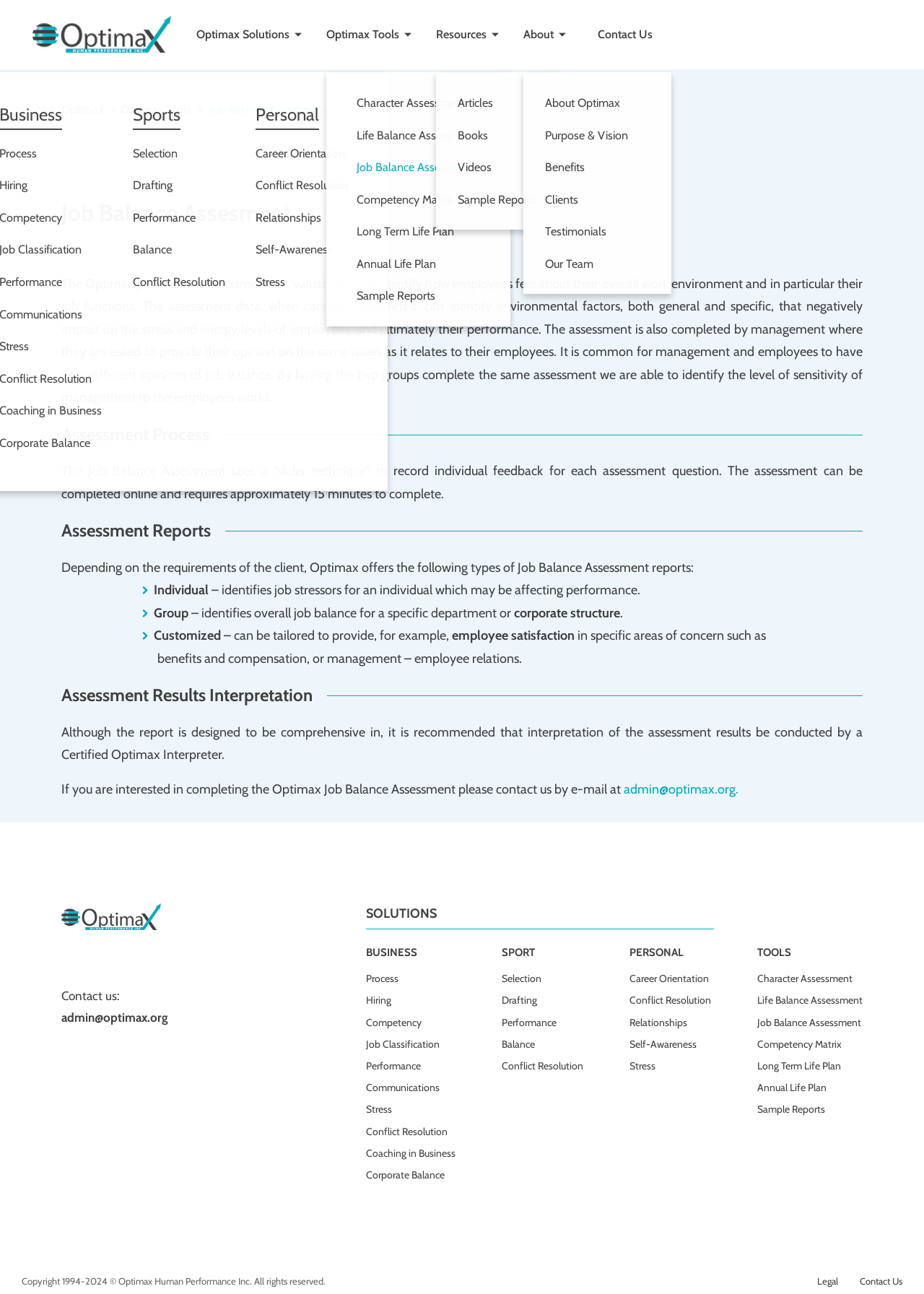Identify the bounding box of the HTML element described as: "Job Balance Assessment".

[0.82, 0.783, 0.934, 0.797]